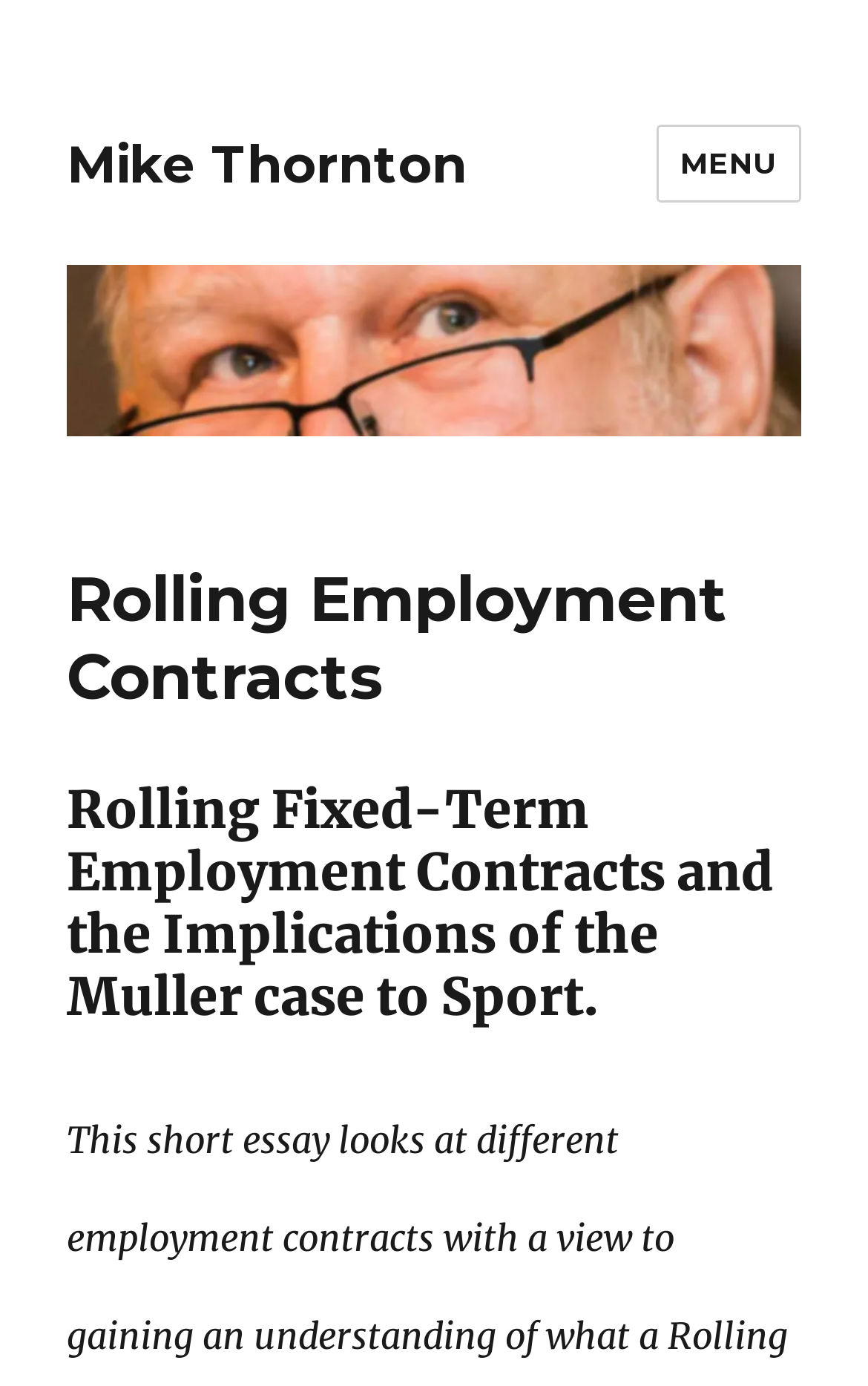Respond concisely with one word or phrase to the following query:
What type of contracts are discussed in this essay?

Fixed-Term Employment Contracts